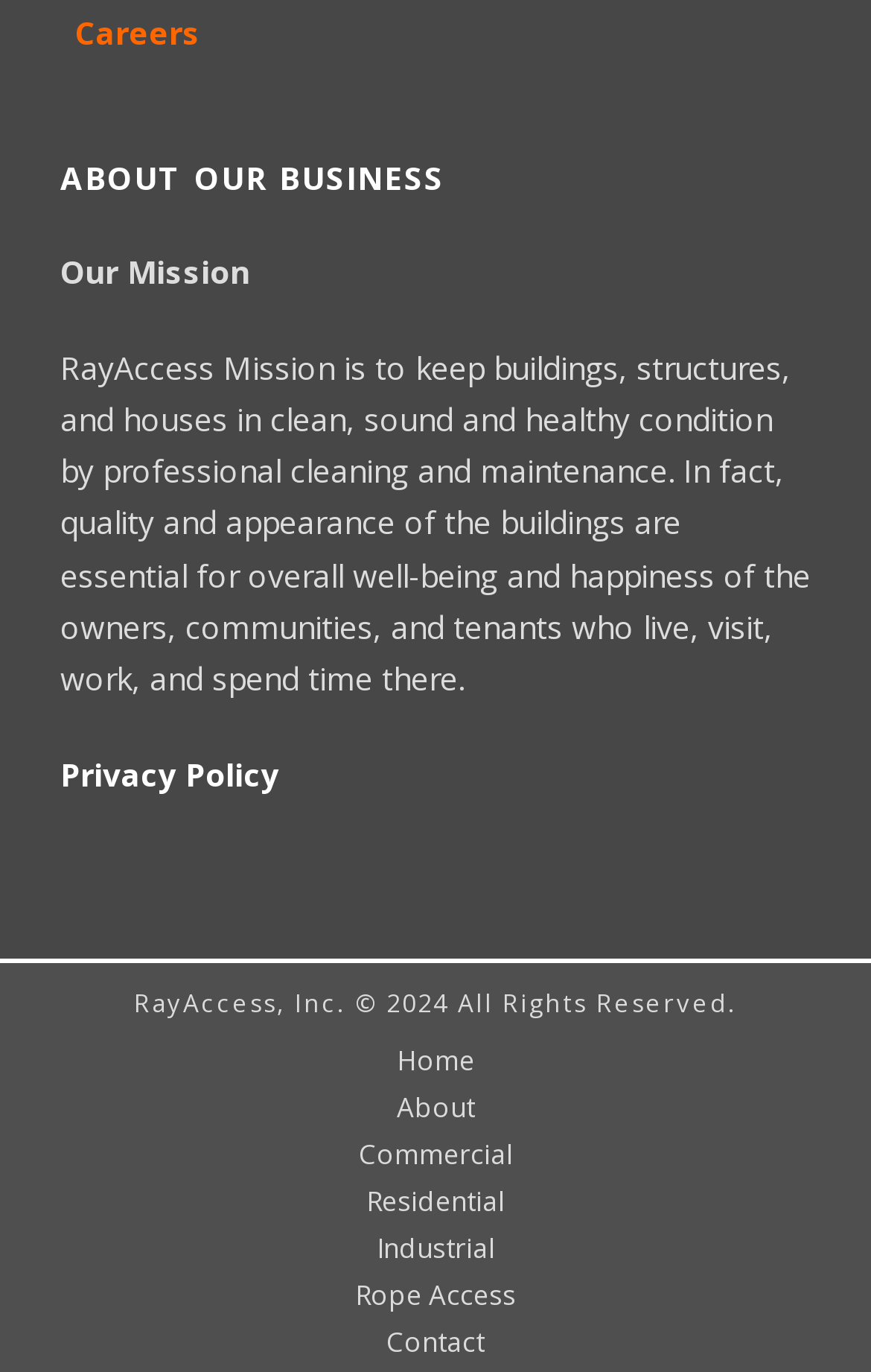Answer the question briefly using a single word or phrase: 
Where can I find the company's privacy policy?

At the bottom of the page